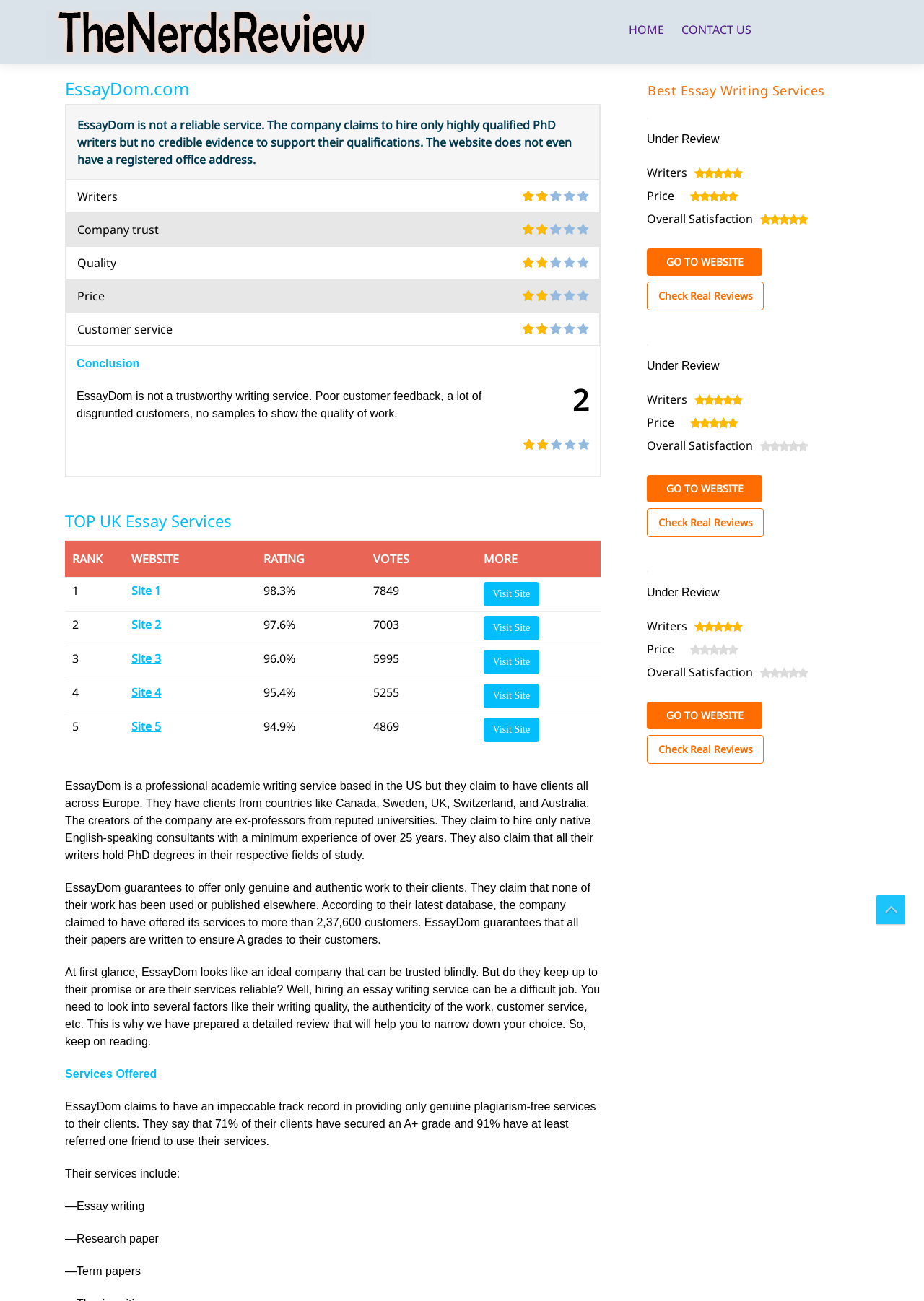What is the percentage of EssayDom's clients who have secured an A+ grade?
Answer the question with a single word or phrase derived from the image.

71%